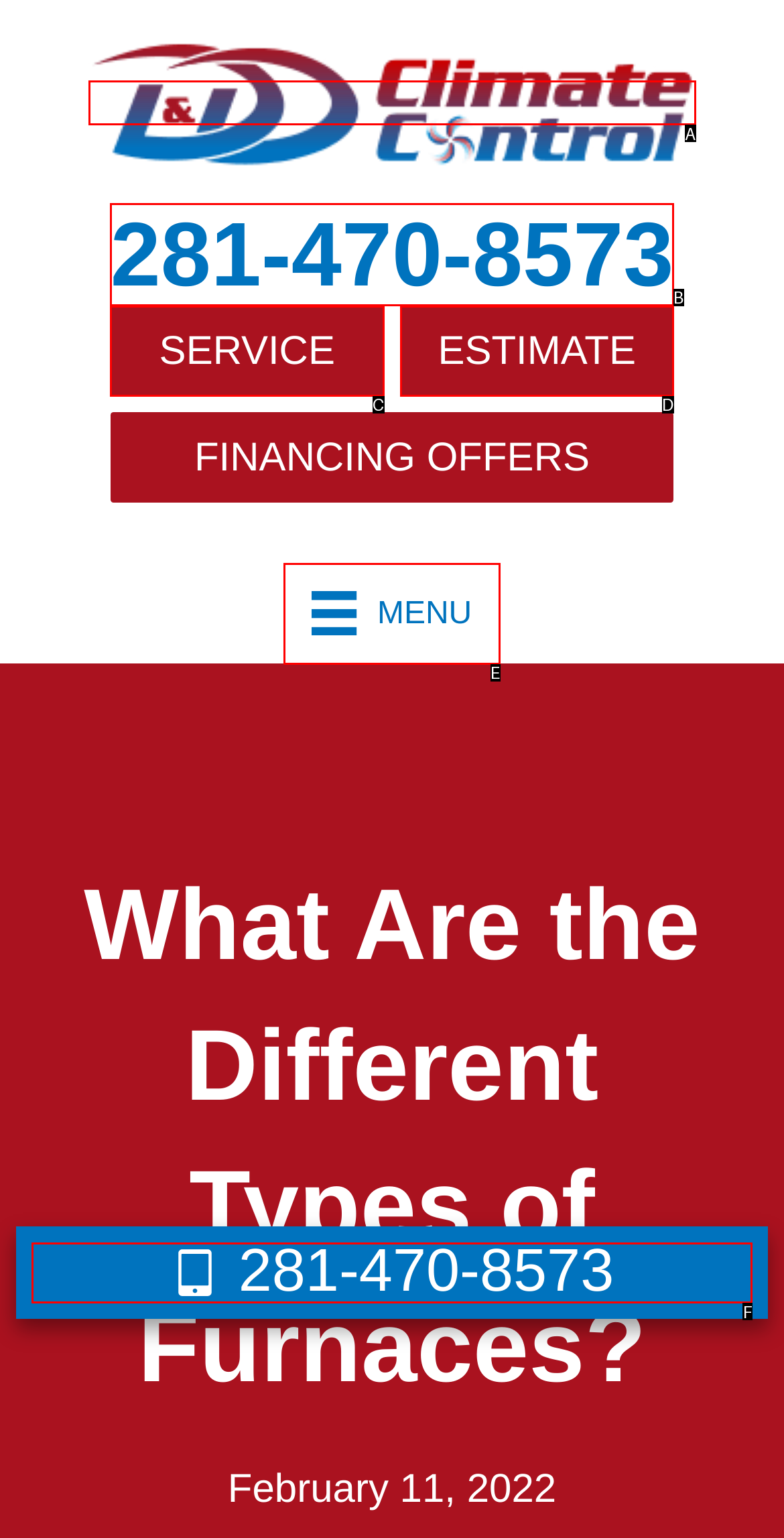Match the HTML element to the given description: Estimate
Indicate the option by its letter.

D